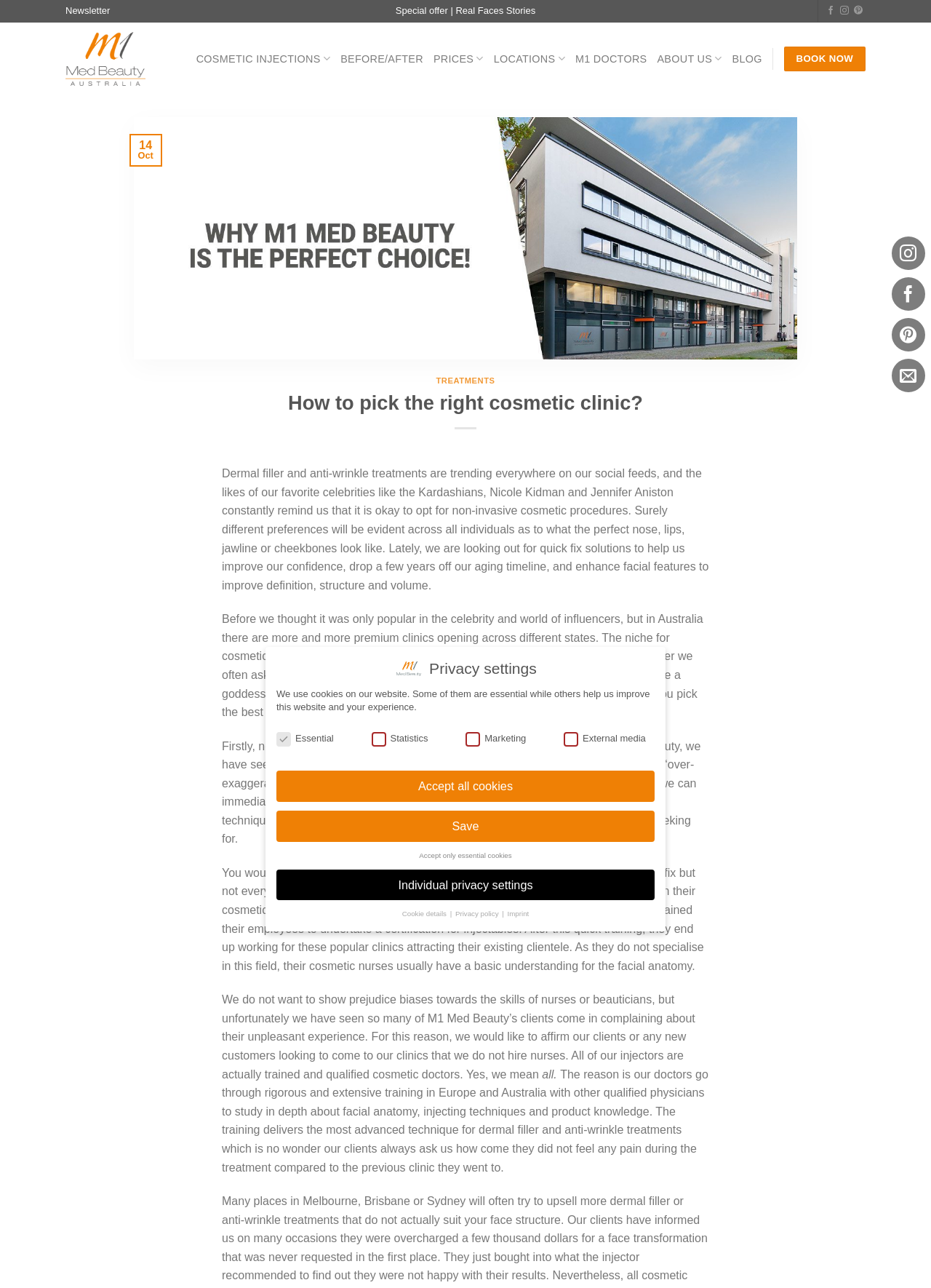What is the topic of the blog post?
Carefully analyze the image and provide a detailed answer to the question.

The topic of the blog post can be found in the heading of the webpage, which says 'How to pick the right cosmetic clinic?'.